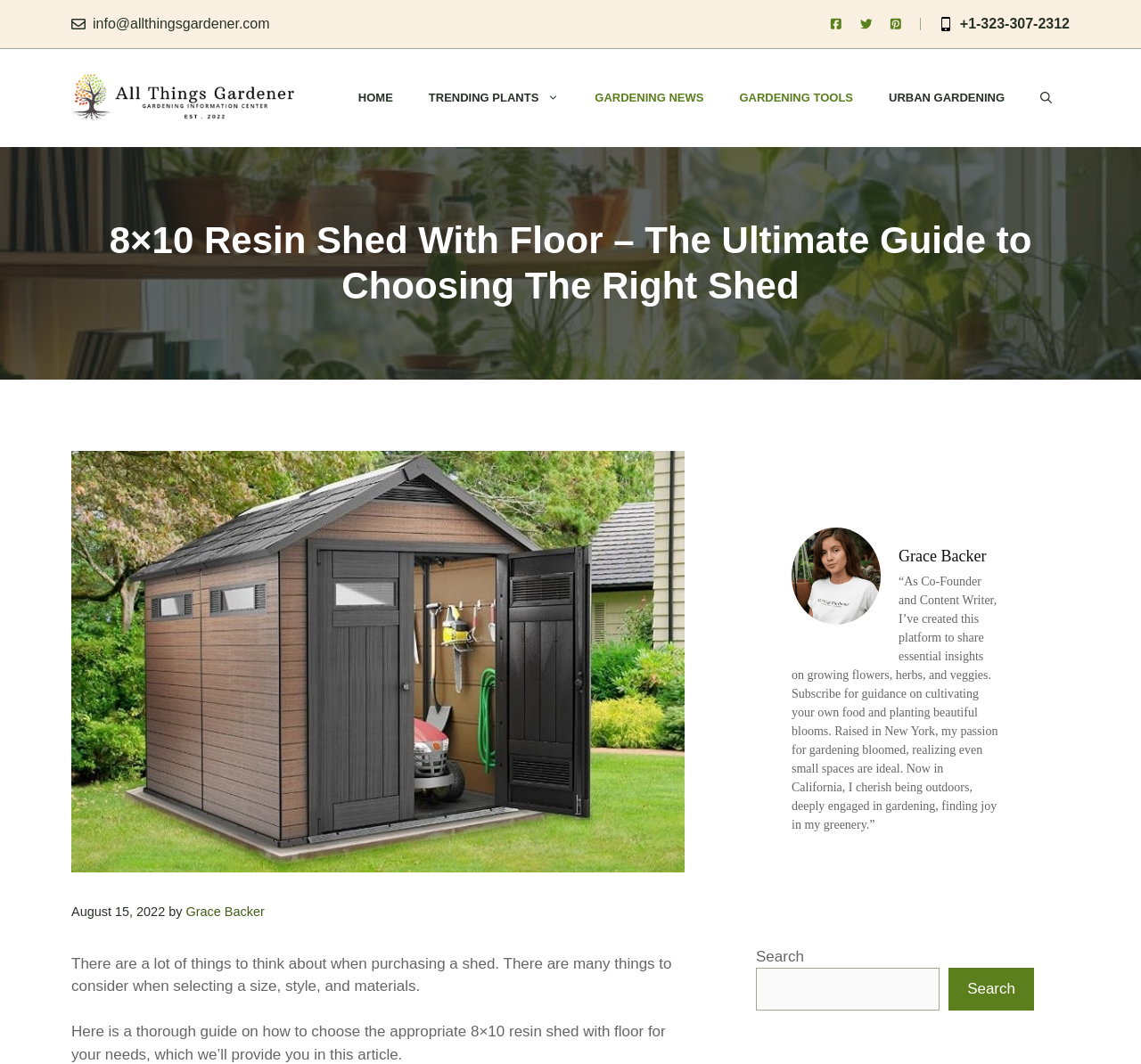Write an exhaustive caption that covers the webpage's main aspects.

This webpage is a comprehensive guide to choosing the right 8x10 resin shed with a floor. At the top, there is a banner with the site's name, "All Things Gardener", accompanied by a logo image. Below the banner, a navigation menu is situated, featuring links to "HOME", "TRENDING PLANTS", "GARDENING NEWS", "GARDENING TOOLS", and "URBAN GARDENING", as well as a search button.

The main content of the page is headed by a title, "8×10 Resin Shed With Floor – The Ultimate Guide to Choosing The Right Shed", which is accompanied by an image of an 8x10 resin shed with a floor. The article begins with a brief introduction, explaining that there are many factors to consider when purchasing a shed, and that this guide will provide a thorough overview of how to choose the appropriate 8x10 resin shed with a floor.

On the right side of the page, there are several links and images, including a contact email, phone number, and social media links. There are also two complementary sections, one featuring a brief bio of the author, Grace Backer, along with her image, and another with a search bar.

Throughout the page, there are several images, including the logo, shed images, and author images. The overall layout is organized, with clear headings and concise text, making it easy to navigate and read.